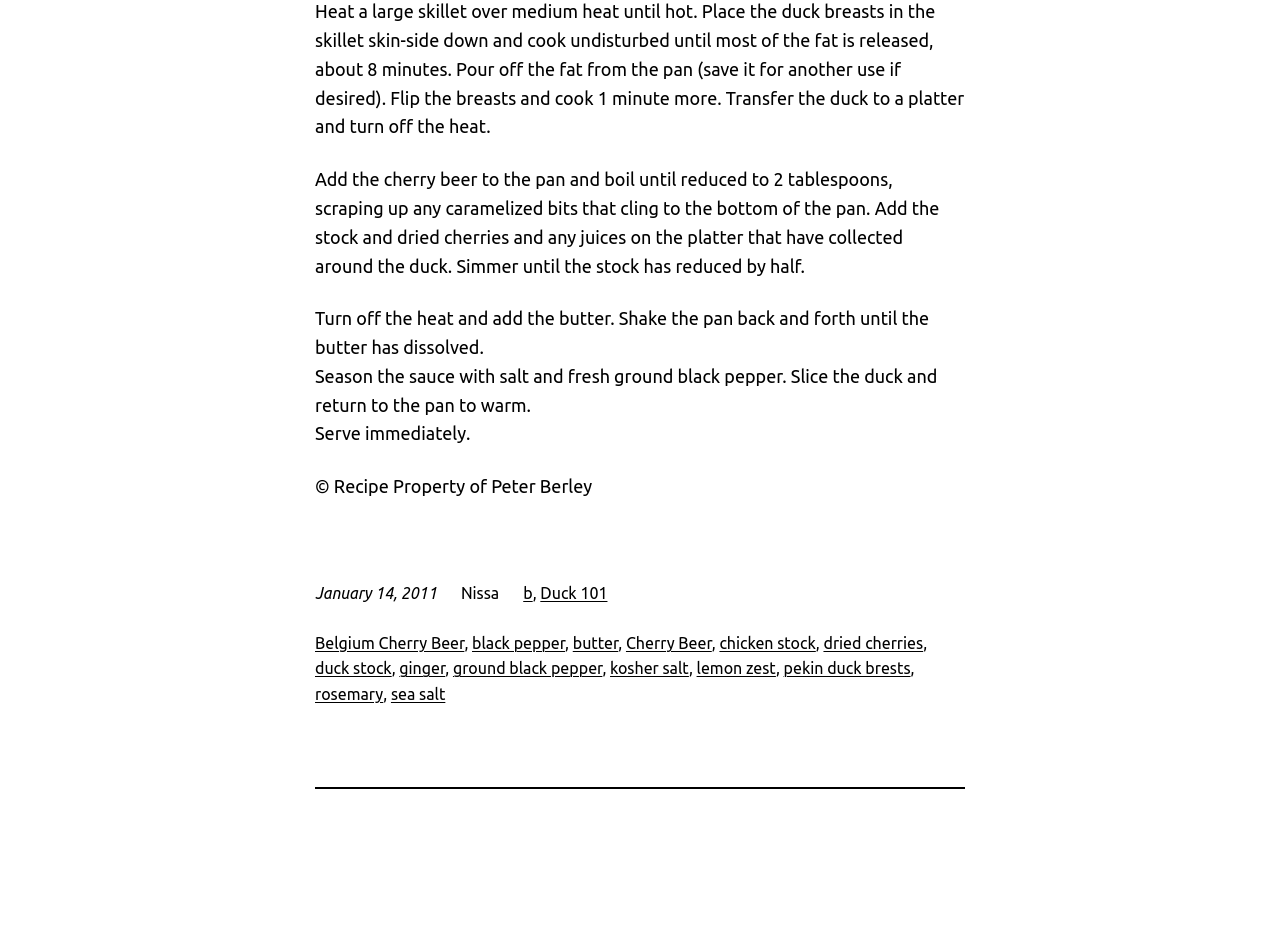What is the cooking method for the duck breasts?
Can you provide a detailed and comprehensive answer to the question?

The cooking method for the duck breasts is skillet, as mentioned in the first step of the recipe, 'Heat a large skillet over medium heat until hot. Place the duck breasts in the skillet skin-side down and cook undisturbed until most of the fat is released, about 8 minutes.'